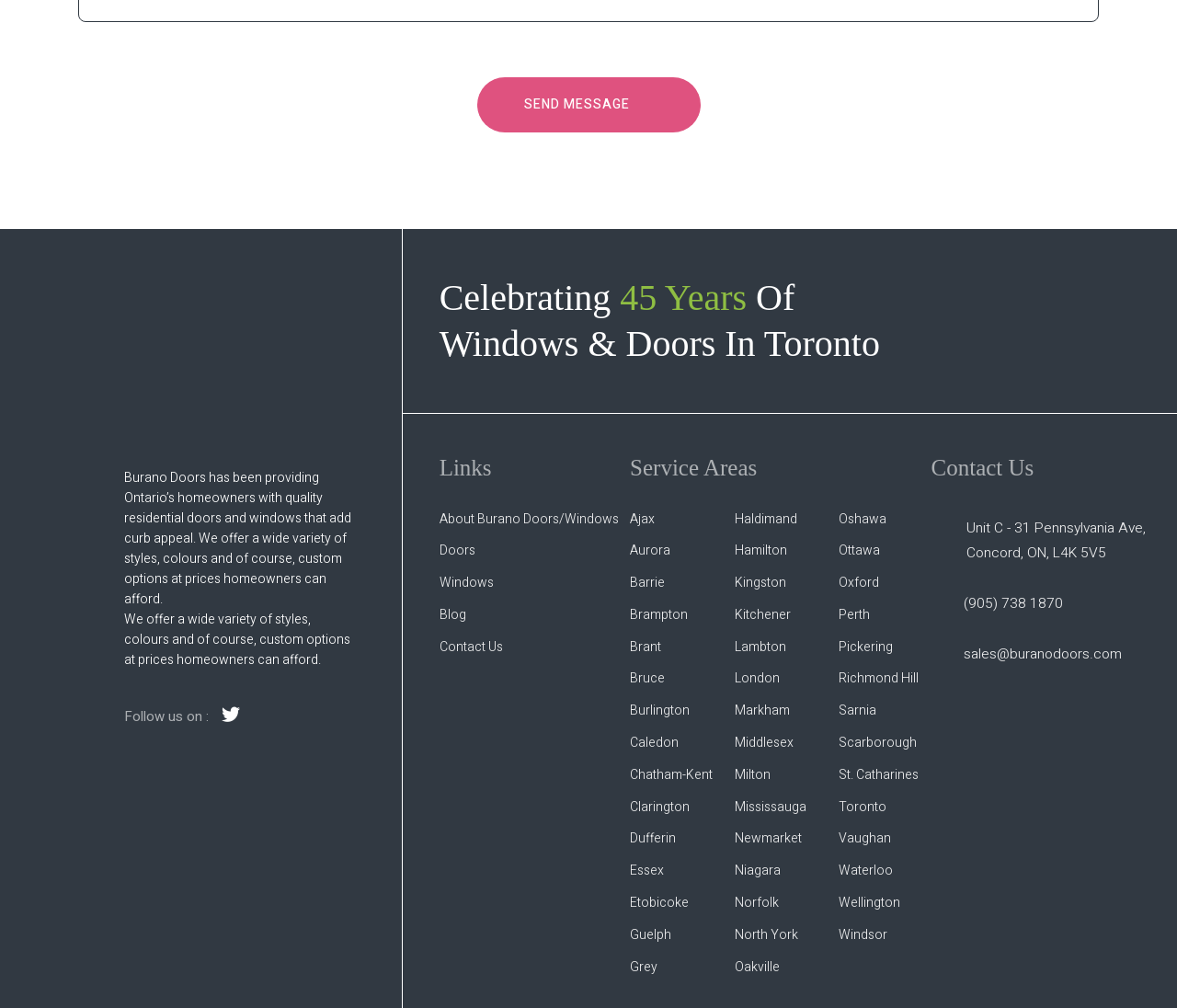Please find the bounding box coordinates of the element that you should click to achieve the following instruction: "Learn more about Burano Doors". The coordinates should be presented as four float numbers between 0 and 1: [left, top, right, bottom].

[0.105, 0.34, 0.22, 0.361]